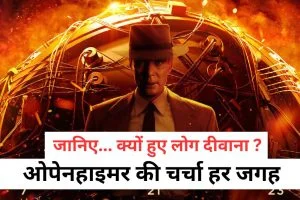What is the language of the text in the image?
Use the screenshot to answer the question with a single word or phrase.

Hindi